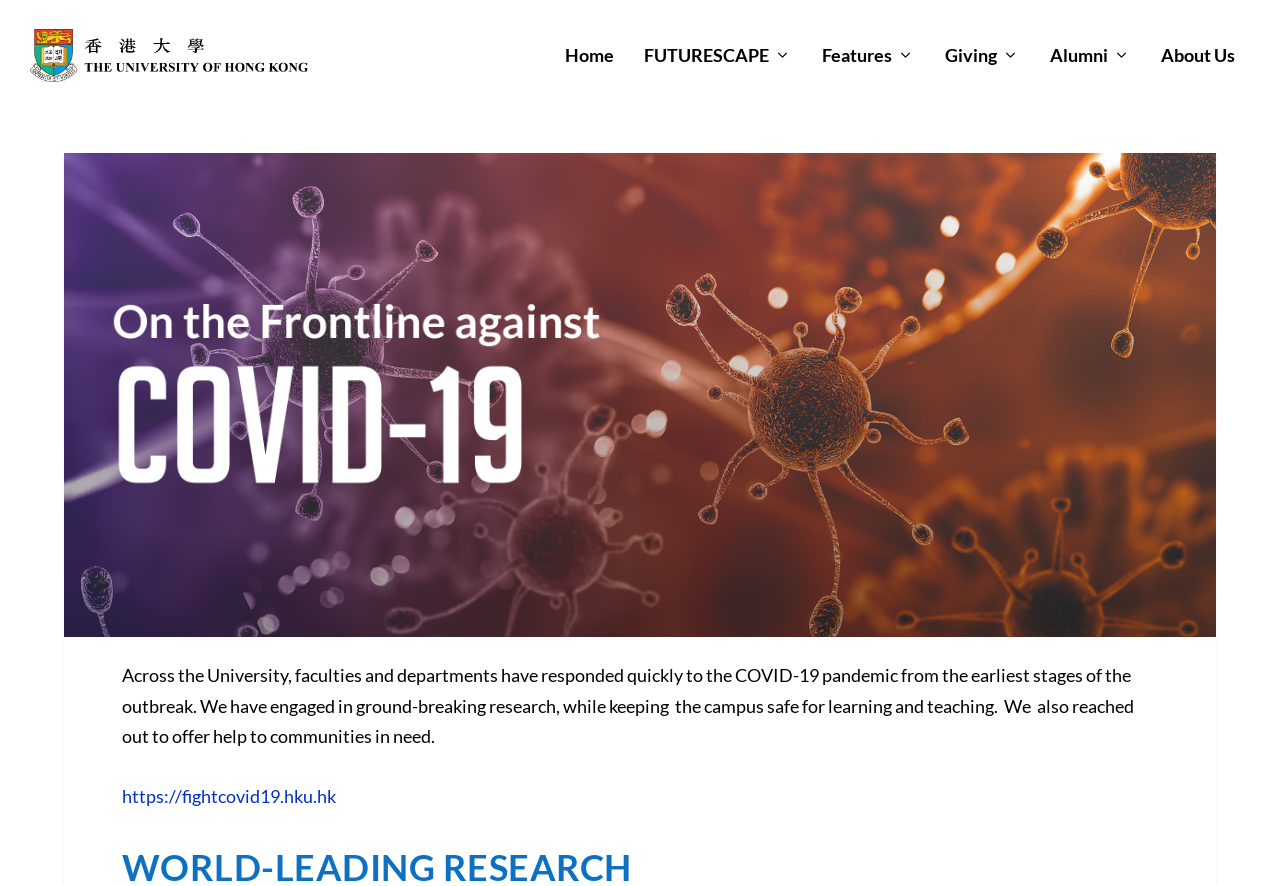Specify the bounding box coordinates of the area to click in order to execute this command: 'go to HKU CNews homepage'. The coordinates should consist of four float numbers ranging from 0 to 1, and should be formatted as [left, top, right, bottom].

[0.023, 0.028, 0.288, 0.101]